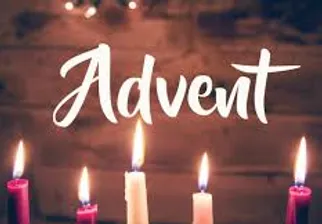What is written in the center of the image?
Using the image as a reference, answer with just one word or a short phrase.

Advent